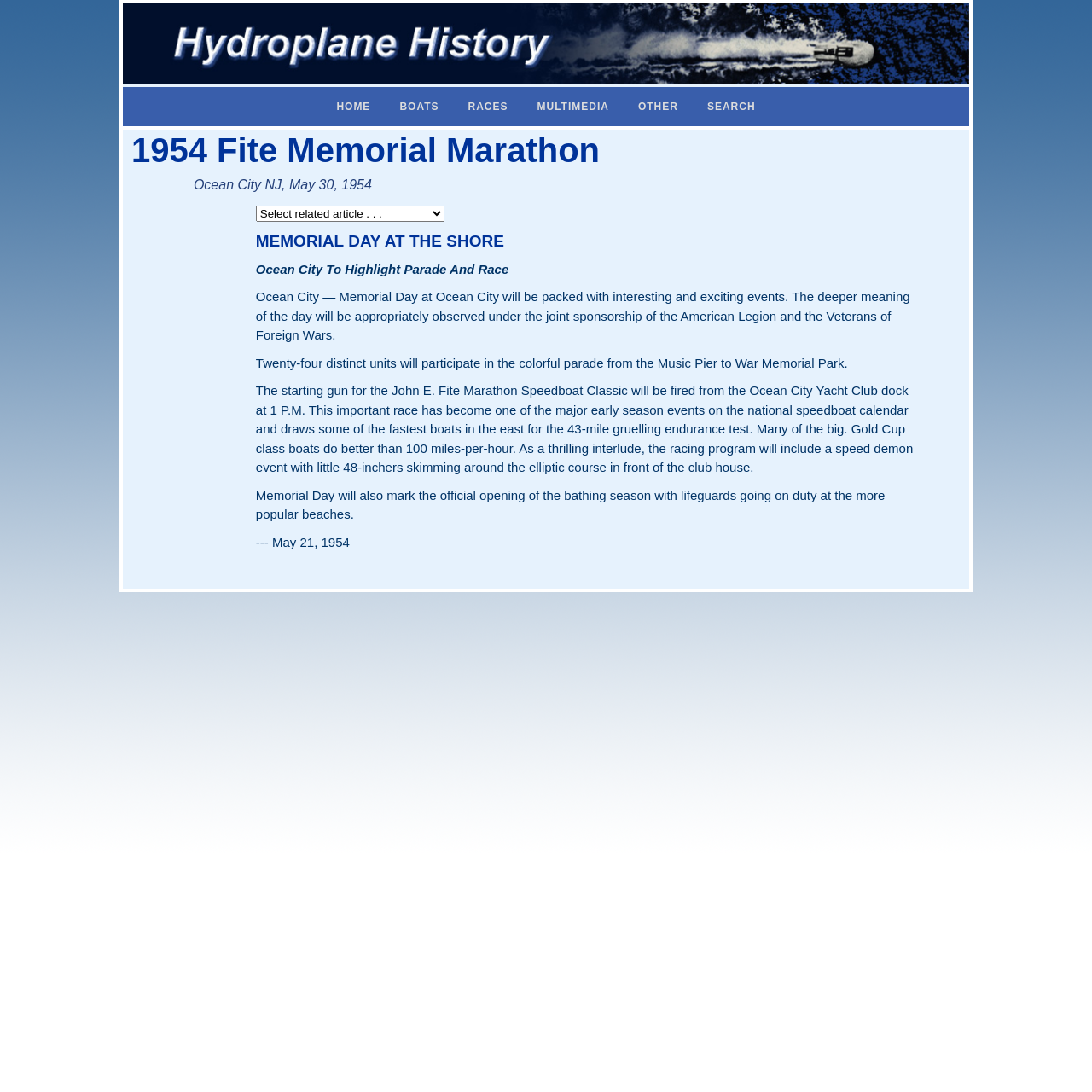What is the purpose of Memorial Day?
Using the image, answer in one word or phrase.

To observe the deeper meaning of the day